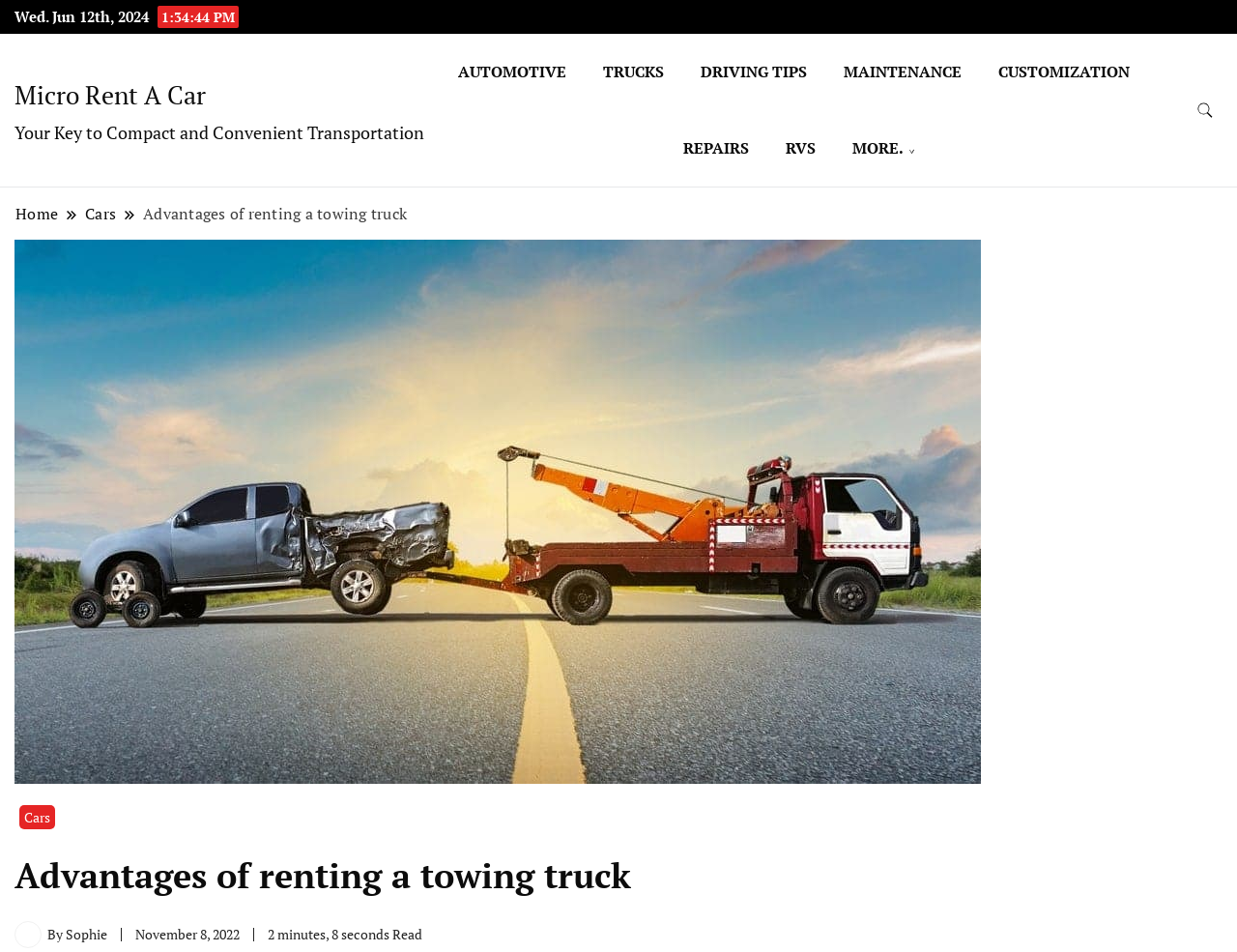Identify the bounding box coordinates of the area that should be clicked in order to complete the given instruction: "Go to home page". The bounding box coordinates should be four float numbers between 0 and 1, i.e., [left, top, right, bottom].

[0.012, 0.213, 0.048, 0.237]